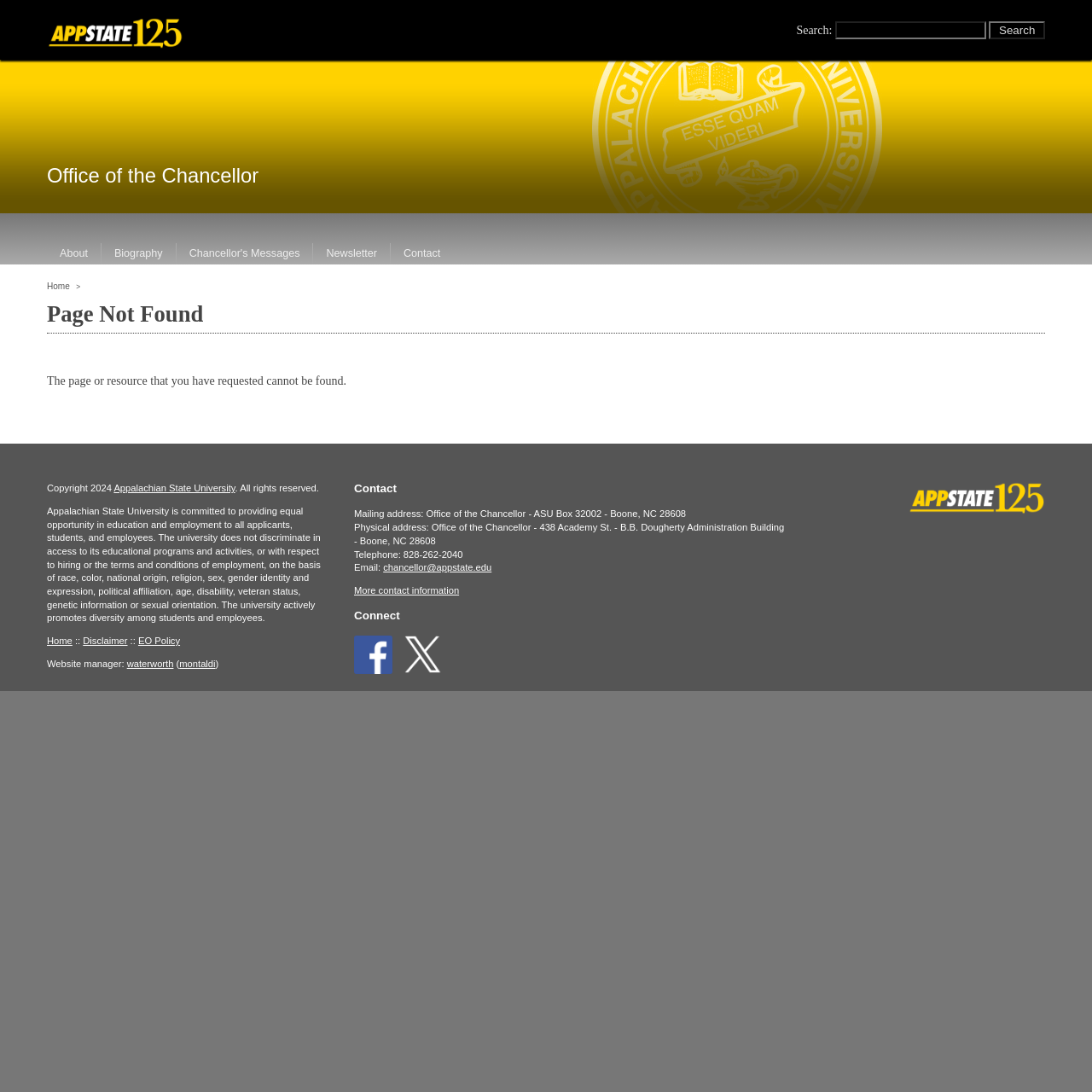What is the phone number of the Office of the Chancellor?
Give a detailed explanation using the information visible in the image.

I found the answer by looking at the contact information section on the page, which includes the phone number '828-262-2040'.